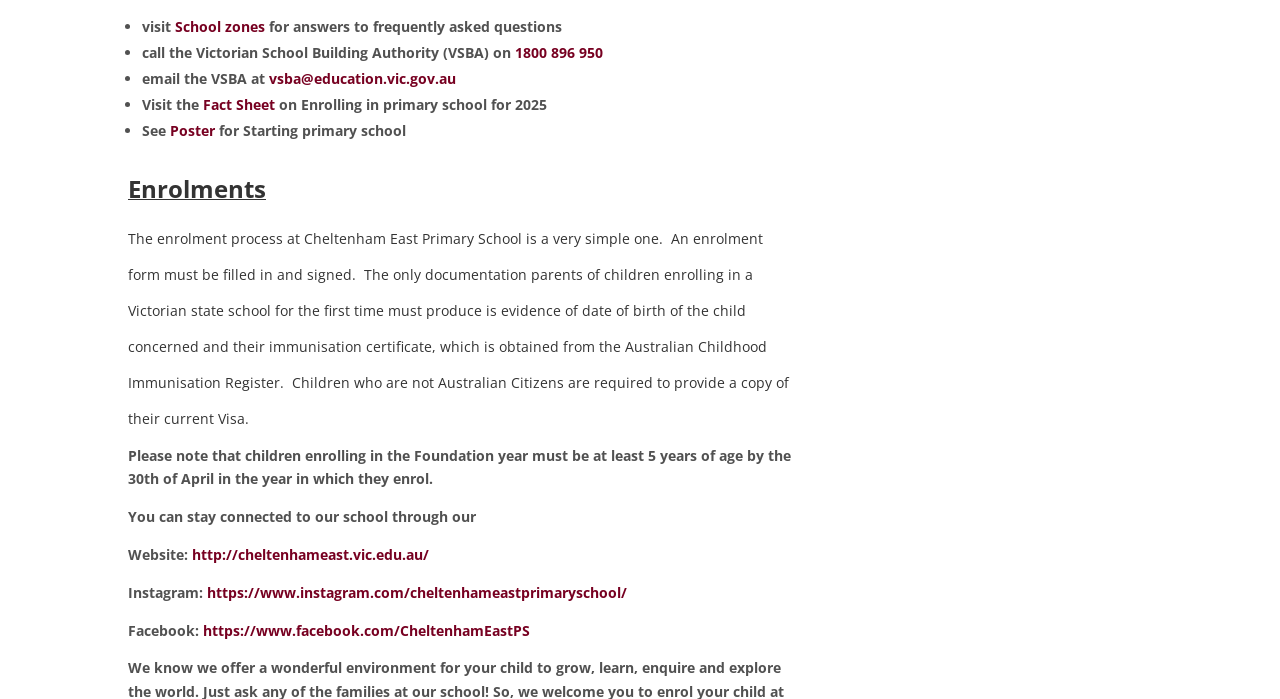Analyze the image and answer the question with as much detail as possible: 
What is the email address to contact VSBA?

I found the email address by looking at the list of options to contact the Victorian School Building Authority (VSBA). The email address is mentioned as vsba@education.vic.gov.au, which can be used to email the VSBA for enquiries.